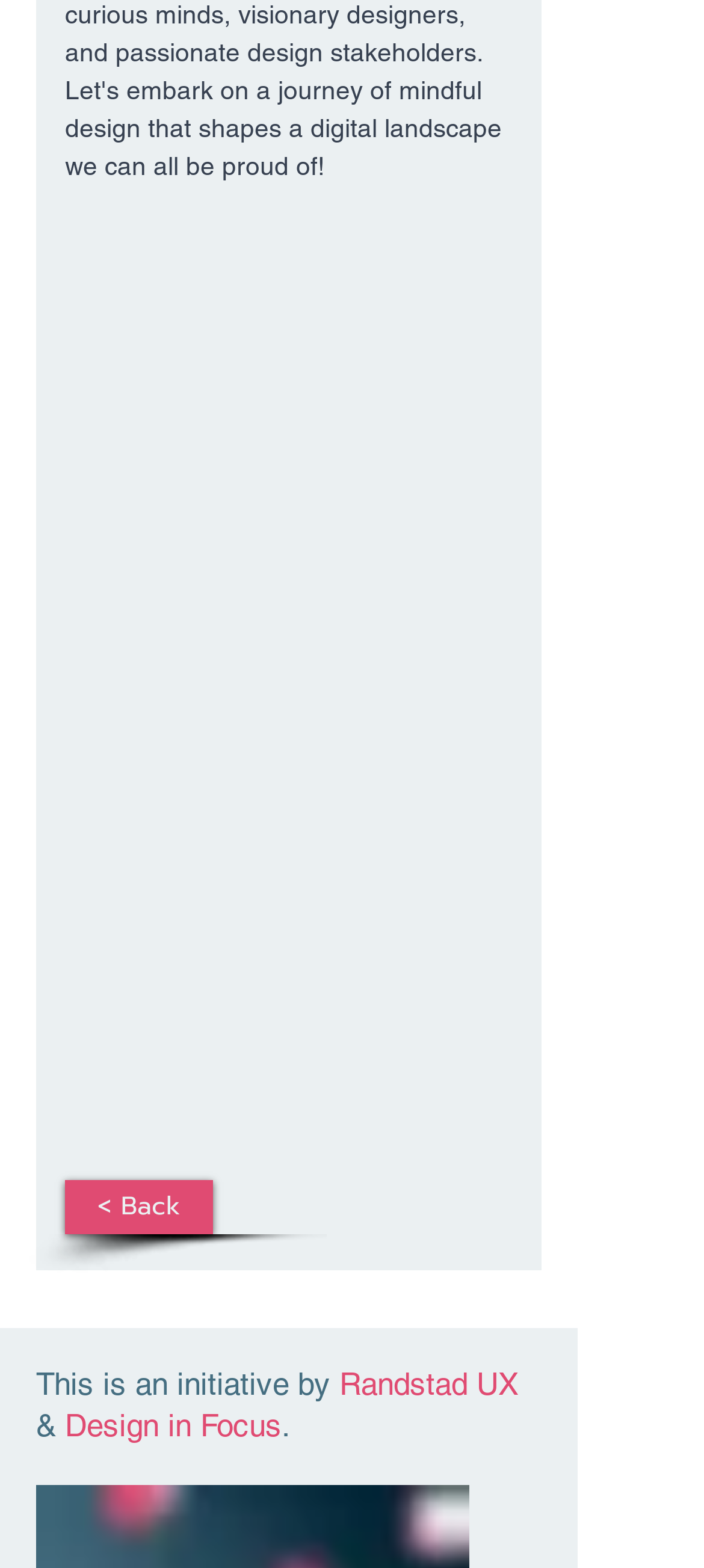Determine the bounding box coordinates for the HTML element mentioned in the following description: "Design in Focus". The coordinates should be a list of four floats ranging from 0 to 1, represented as [left, top, right, bottom].

[0.092, 0.898, 0.4, 0.921]